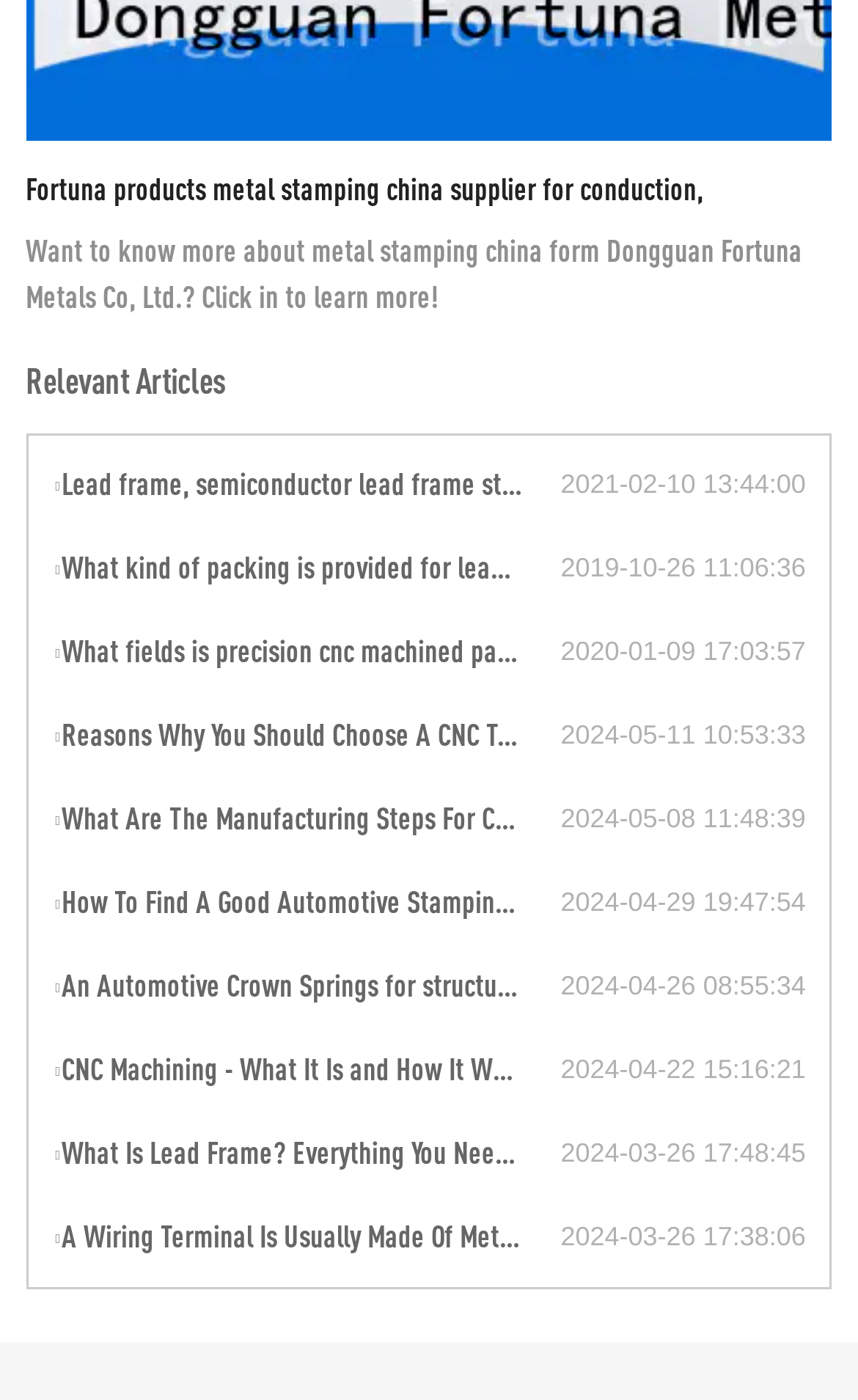Please specify the bounding box coordinates of the region to click in order to perform the following instruction: "Explore What Are The Manufacturing Steps For CNC Machining Parts?".

[0.061, 0.568, 0.653, 0.604]